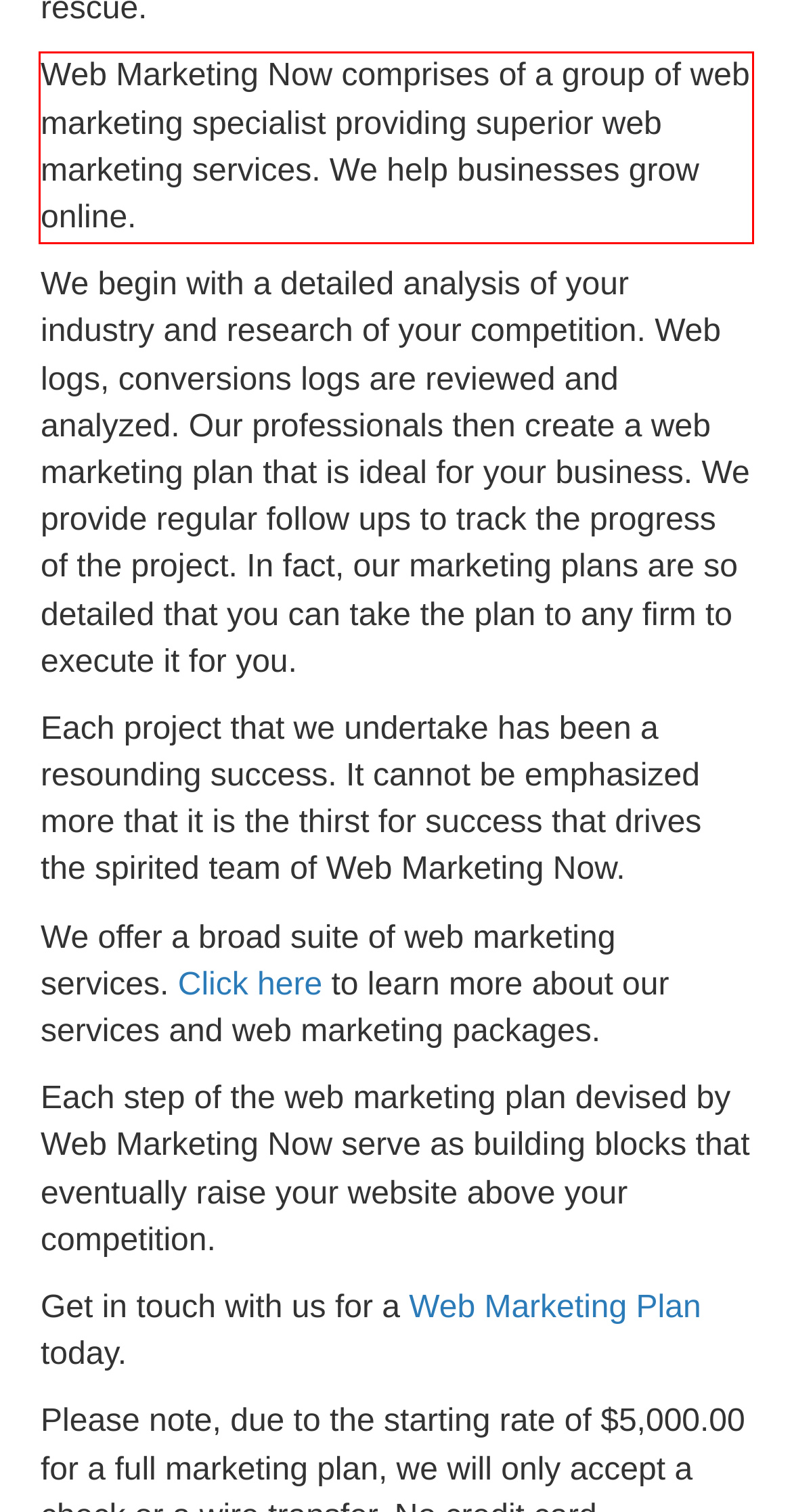There is a screenshot of a webpage with a red bounding box around a UI element. Please use OCR to extract the text within the red bounding box.

Web Marketing Now comprises of a group of web marketing specialist providing superior web marketing services. We help businesses grow online.